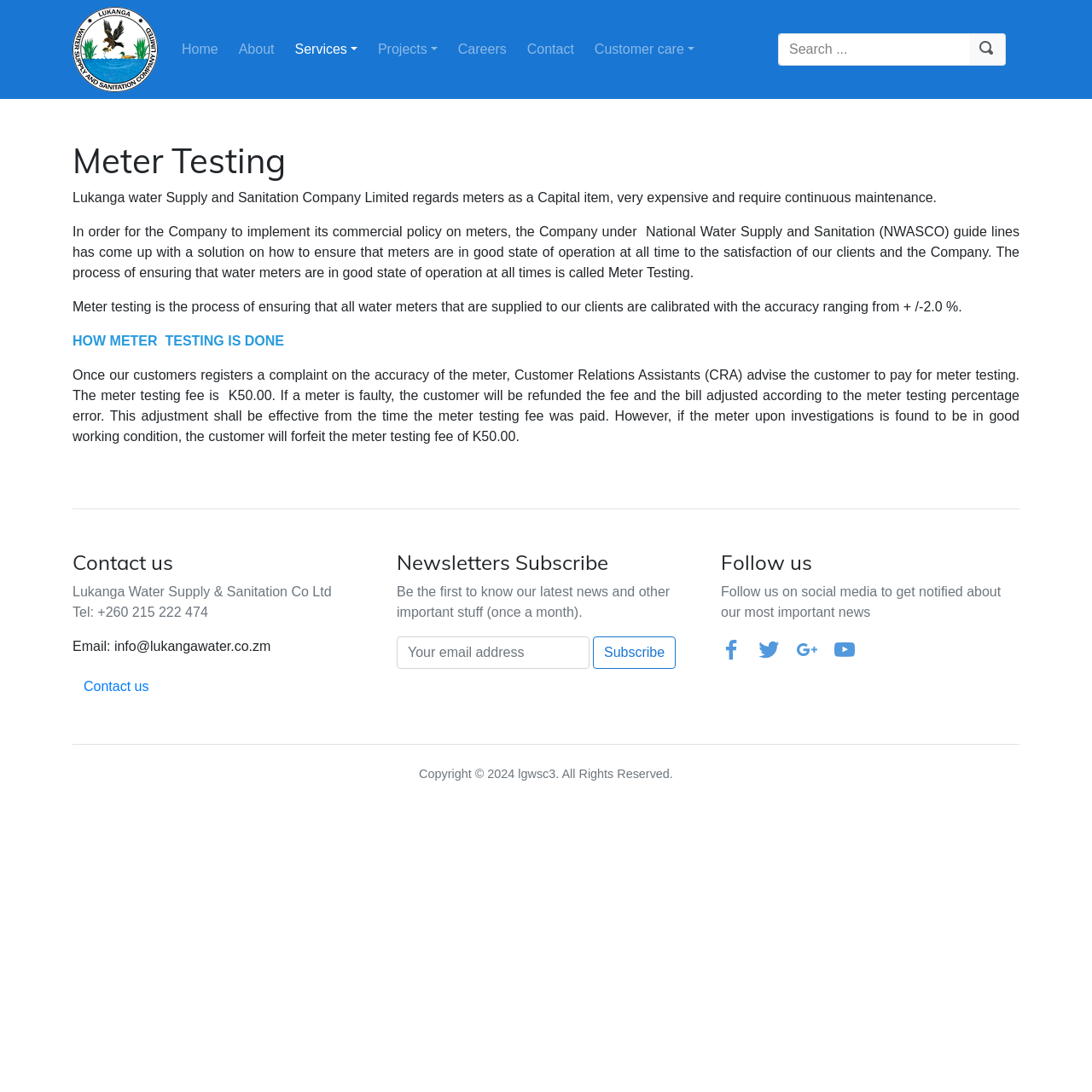Please provide the bounding box coordinates for the element that needs to be clicked to perform the following instruction: "Follow on Facebook". The coordinates should be given as four float numbers between 0 and 1, i.e., [left, top, right, bottom].

[0.66, 0.586, 0.685, 0.605]